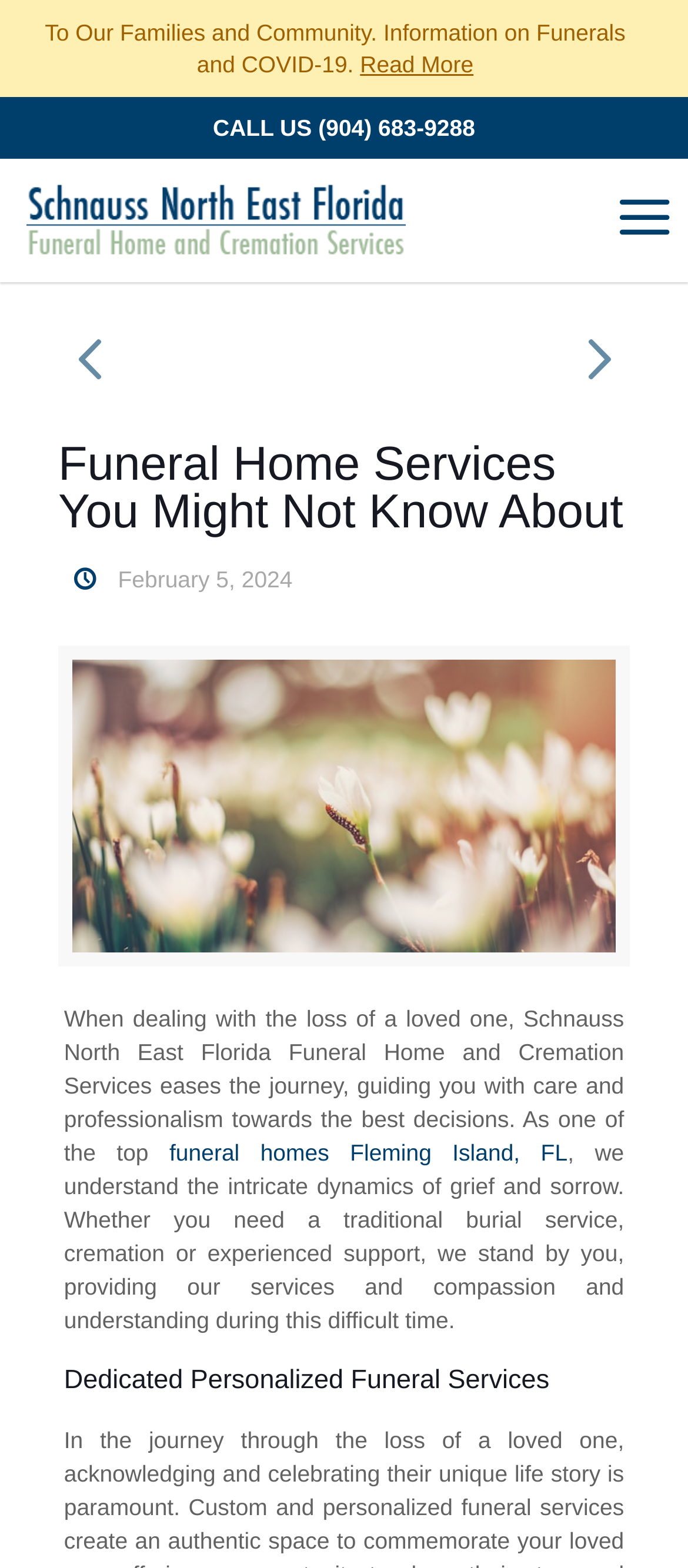What is the tone of the funeral home's message?
Based on the image, answer the question with a single word or brief phrase.

Caring and professional